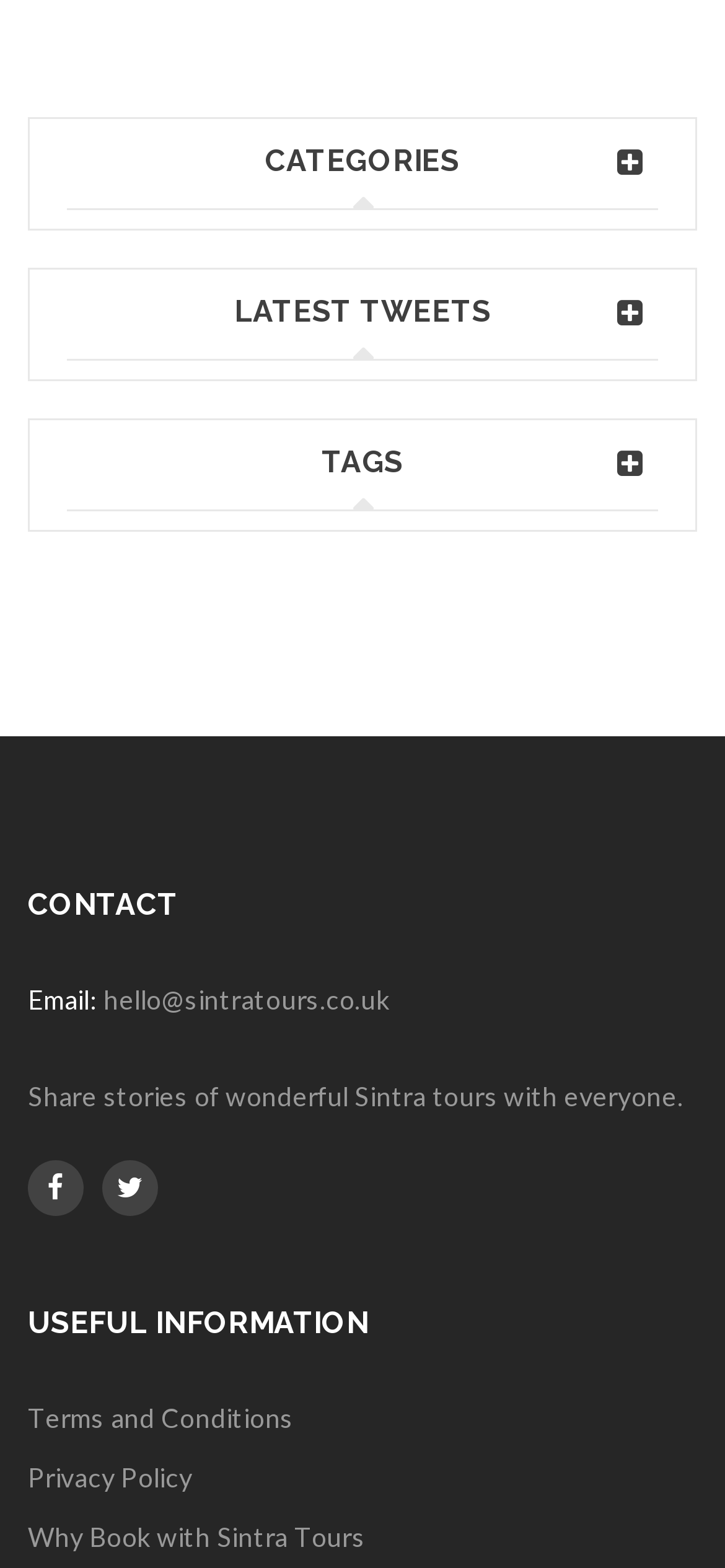Refer to the image and provide a thorough answer to this question:
How many social media links are provided?

I counted the social media links by looking at the icons '' and '', which are likely Facebook and Twitter links, respectively.